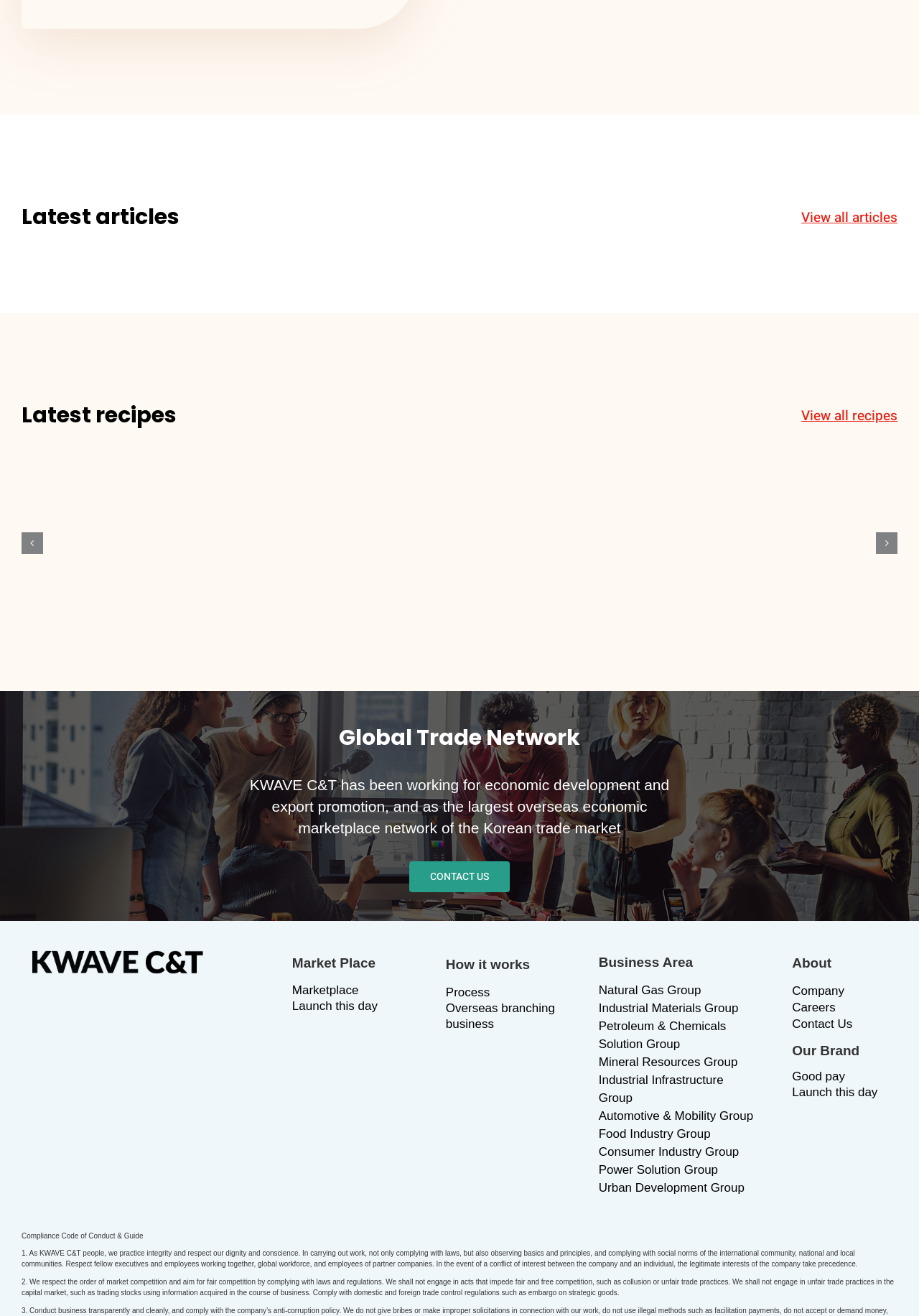Please identify the bounding box coordinates of the element that needs to be clicked to execute the following command: "Contact us". Provide the bounding box using four float numbers between 0 and 1, formatted as [left, top, right, bottom].

[0.445, 0.654, 0.555, 0.678]